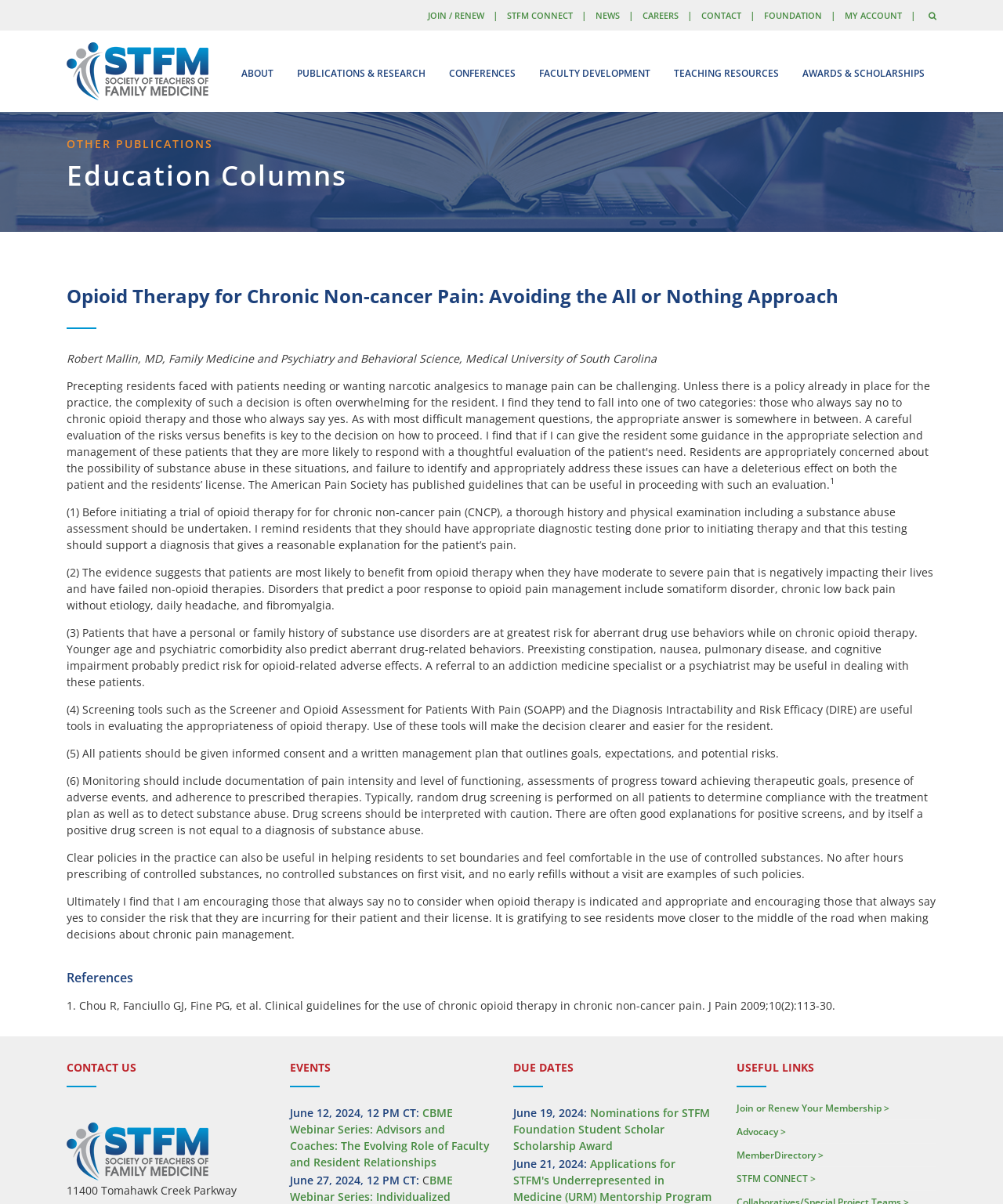Identify the bounding box coordinates of the clickable region necessary to fulfill the following instruction: "Go to the 'ABOUT' page". The bounding box coordinates should be four float numbers between 0 and 1, i.e., [left, top, right, bottom].

[0.241, 0.029, 0.273, 0.093]